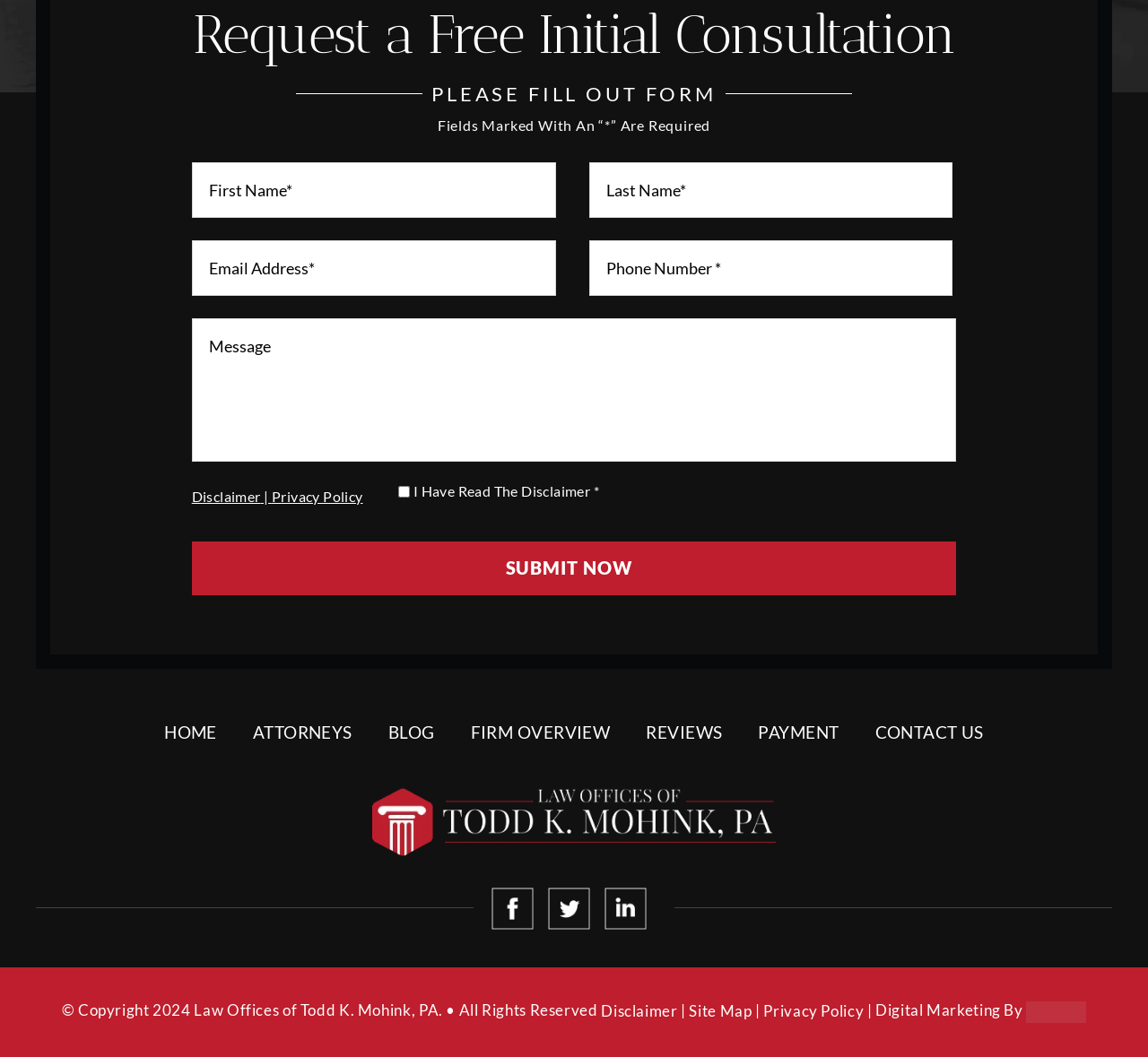Identify the bounding box coordinates for the UI element described as follows: "Facebook". Ensure the coordinates are four float numbers between 0 and 1, formatted as [left, top, right, bottom].

[0.428, 0.84, 0.464, 0.879]